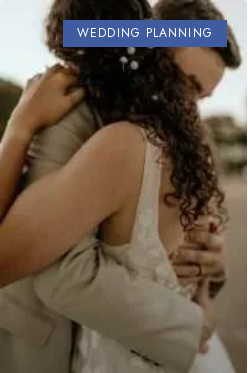Refer to the screenshot and answer the following question in detail:
What is the bride's dress embellished with?

According to the caption, the bride's elegant dress is embellished with intricate designs that complement her natural beauty, suggesting that the dress has detailed and ornate patterns.